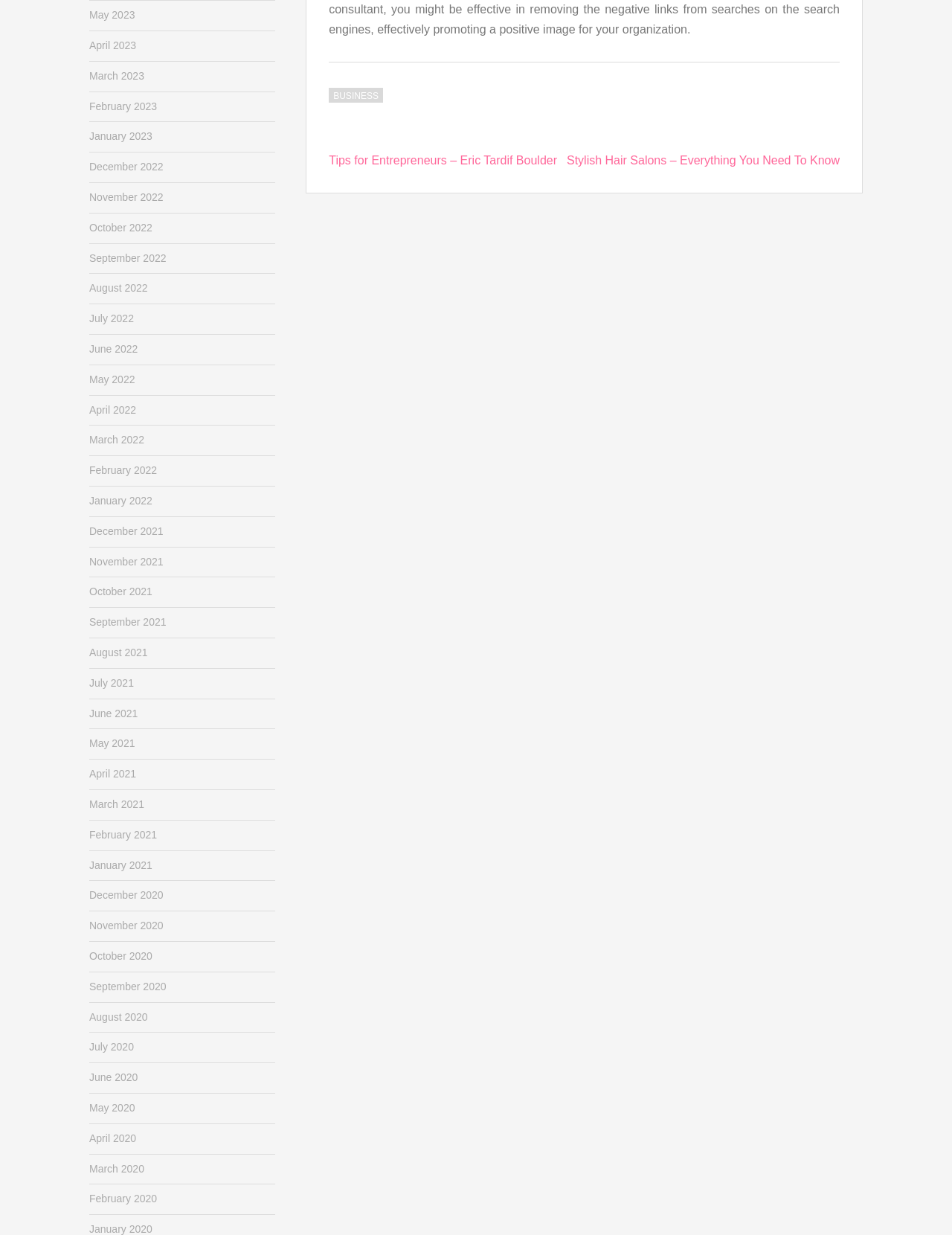Use a single word or phrase to answer the question: What is the category of the 'BUSINESS' link?

Footer